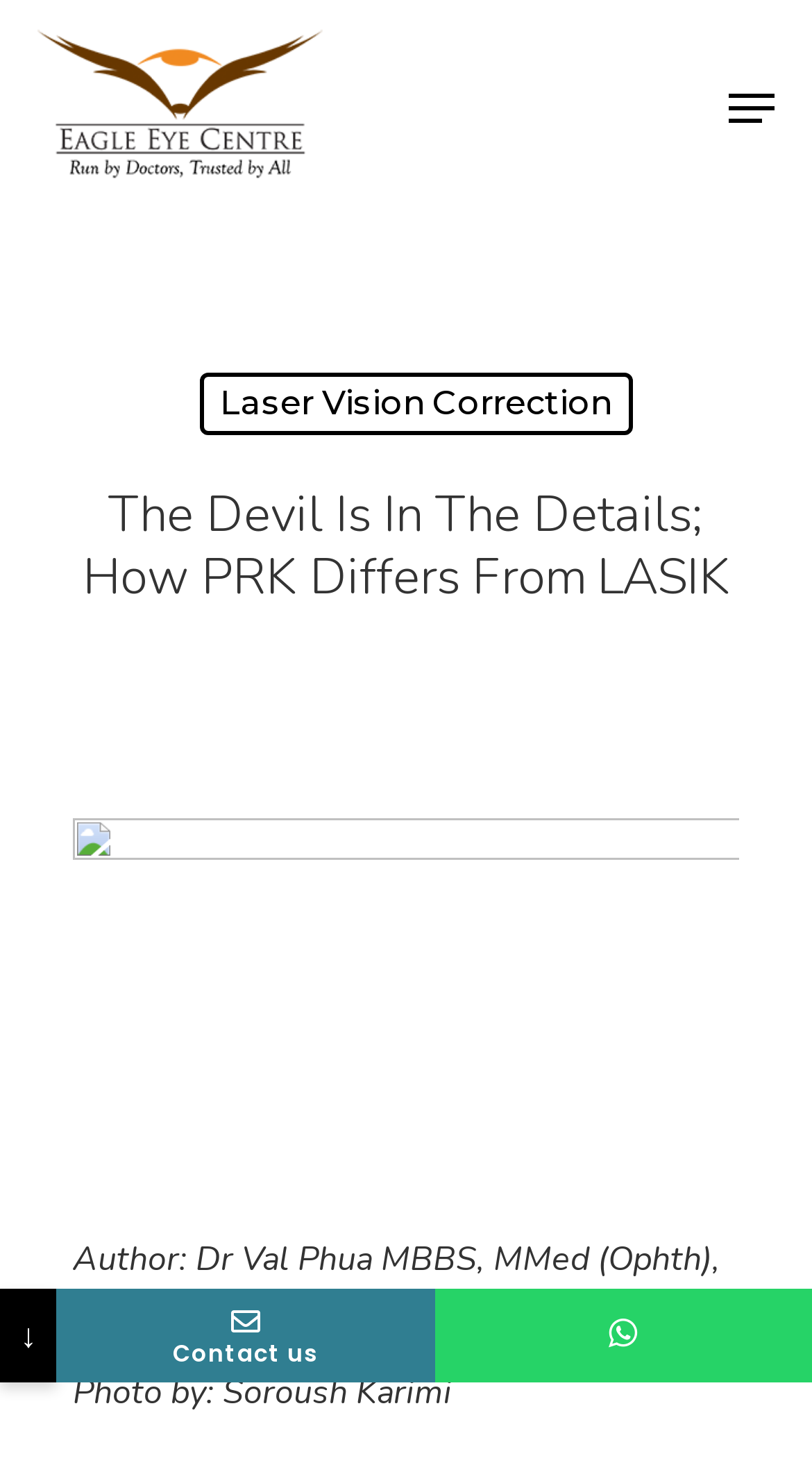Specify the bounding box coordinates of the area that needs to be clicked to achieve the following instruction: "Learn about PRK".

[0.682, 0.59, 0.758, 0.617]